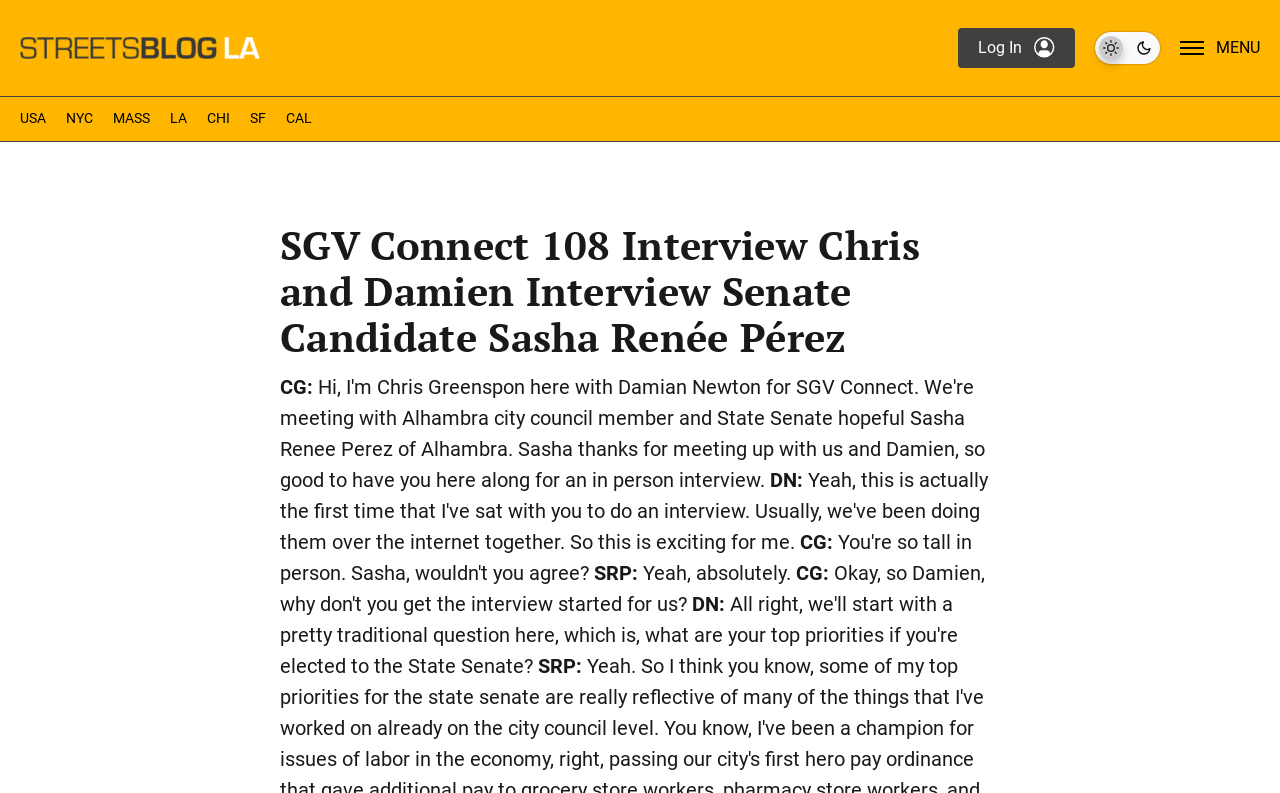Could you specify the bounding box coordinates for the clickable section to complete the following instruction: "Contact Owner"?

None